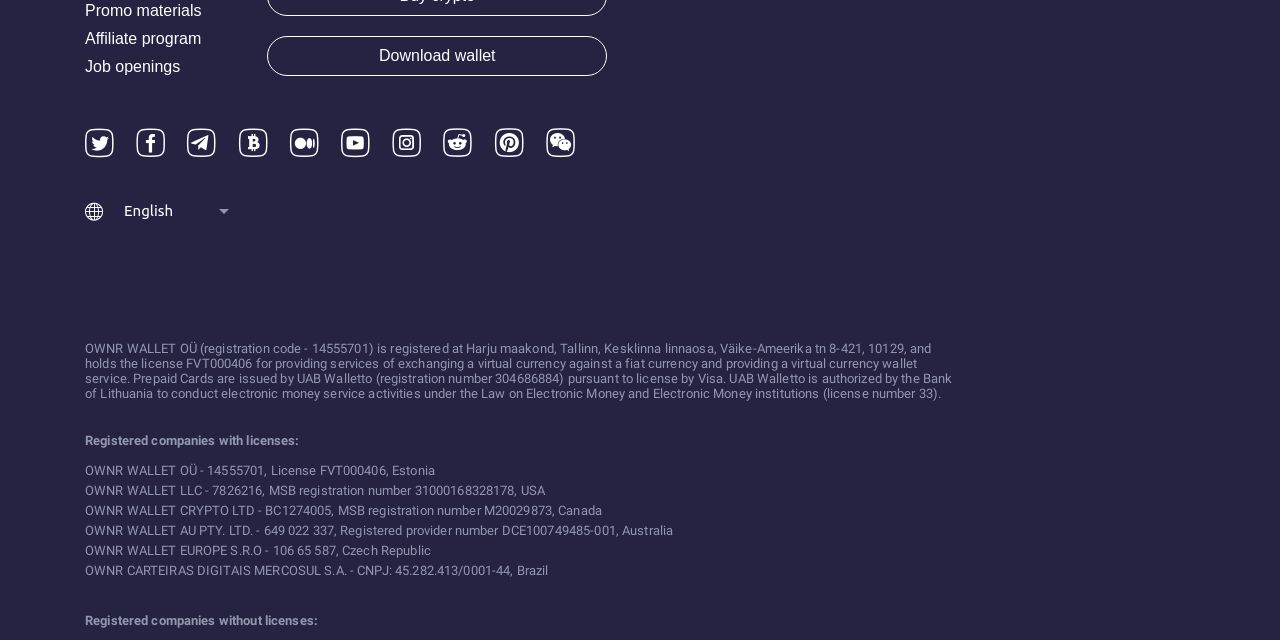Please reply with a single word or brief phrase to the question: 
How many payment card logos are displayed?

4